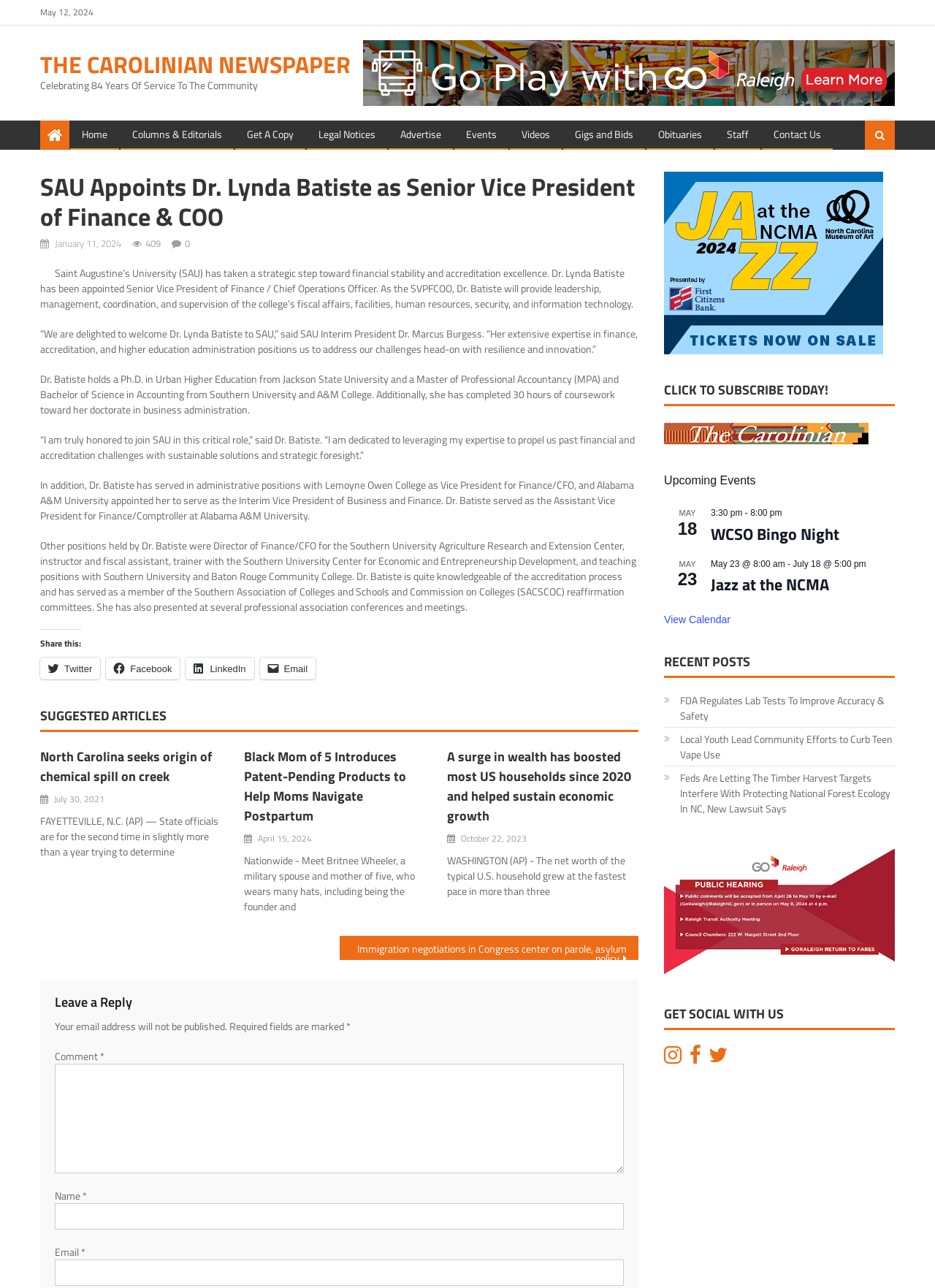Determine the bounding box coordinates for the clickable element required to fulfill the instruction: "Click on the 'Upcoming Events' heading". Provide the coordinates as four float numbers between 0 and 1, i.e., [left, top, right, bottom].

[0.71, 0.366, 0.957, 0.38]